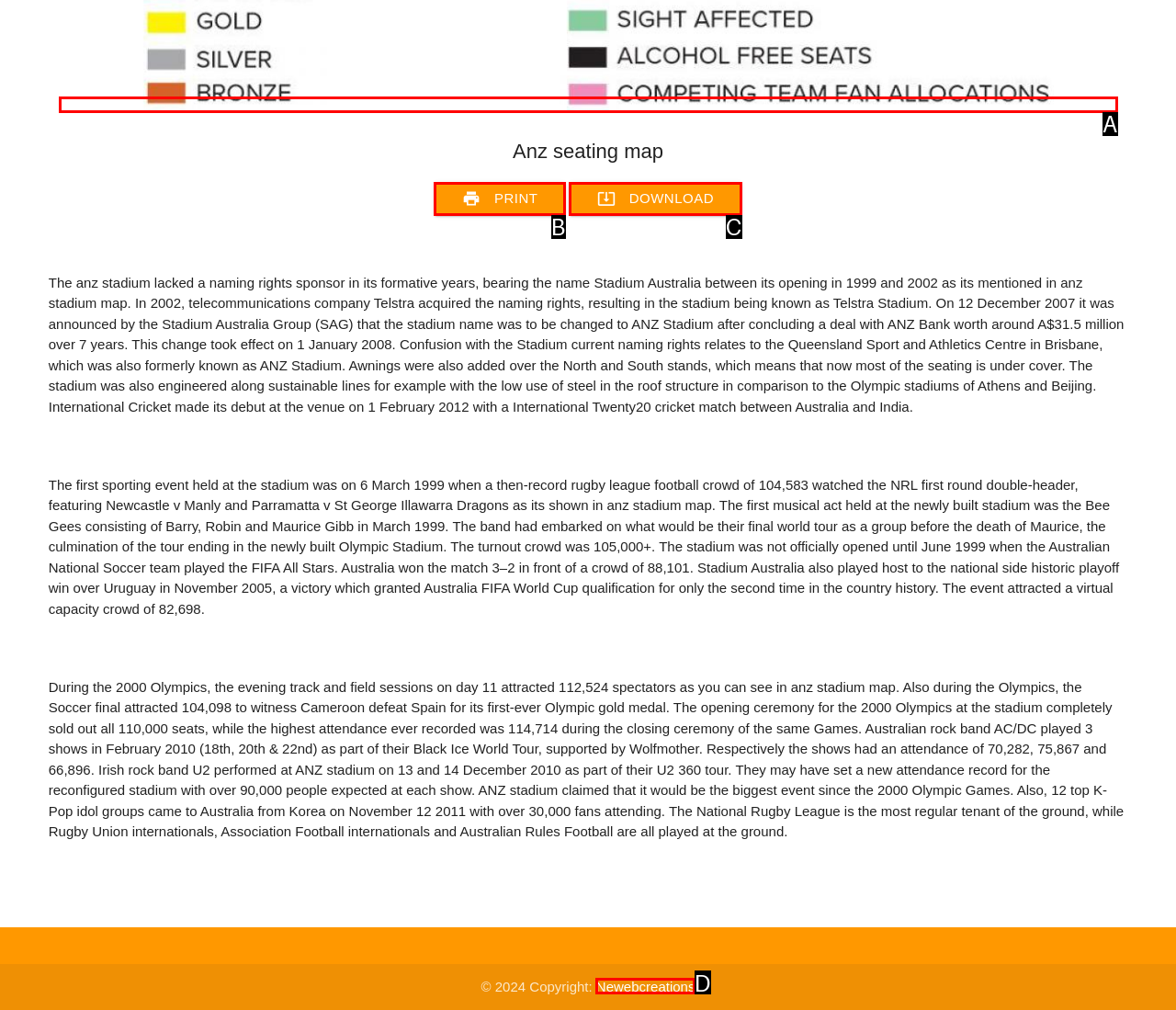Based on the given description: title="anz seating map", determine which HTML element is the best match. Respond with the letter of the chosen option.

A